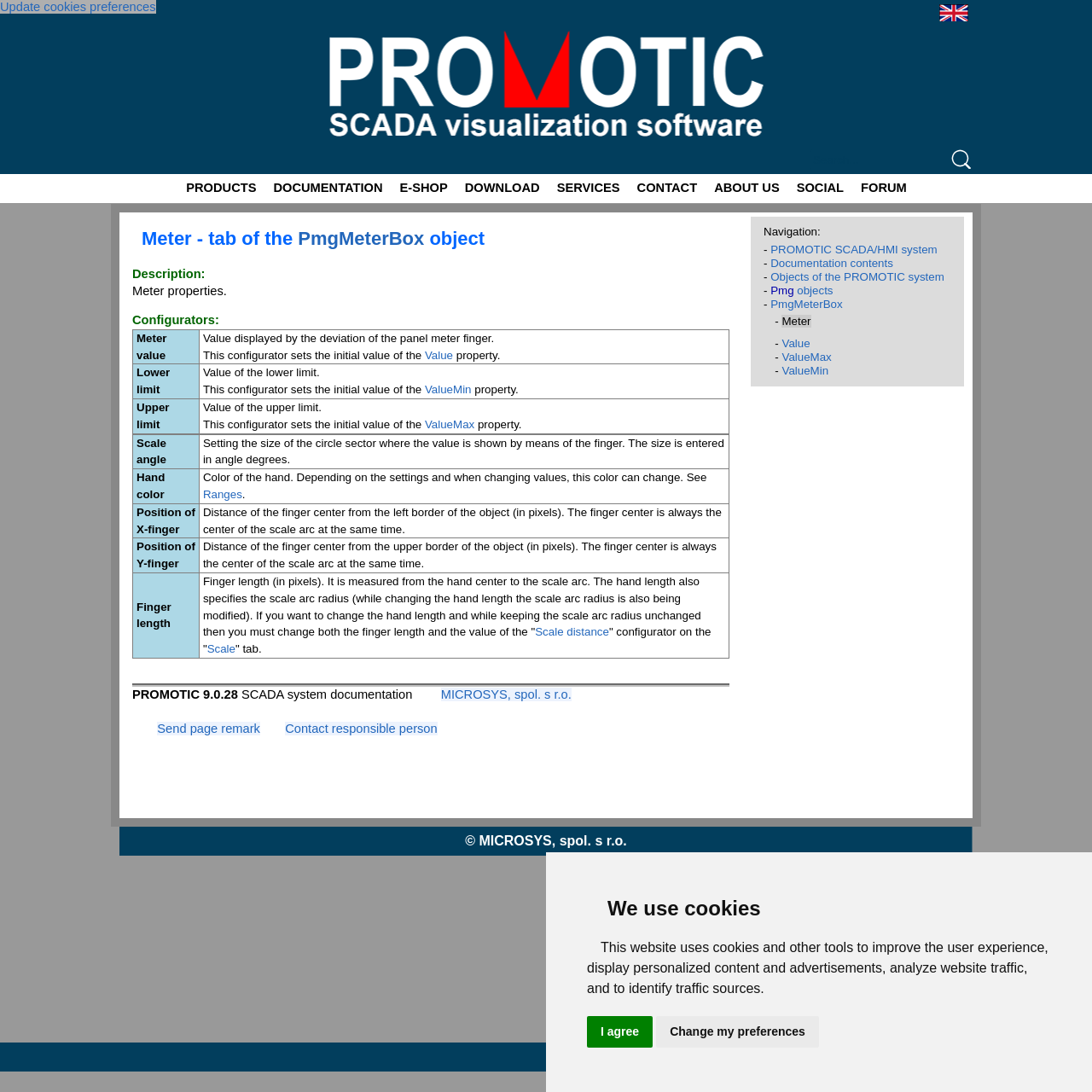Specify the bounding box coordinates of the region I need to click to perform the following instruction: "View the 'FORUM' page". The coordinates must be four float numbers in the range of 0 to 1, i.e., [left, top, right, bottom].

[0.781, 0.159, 0.838, 0.186]